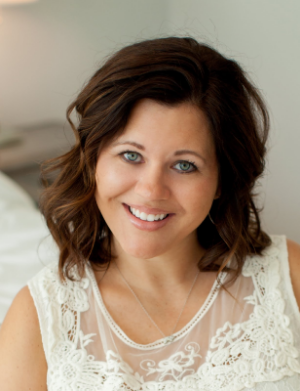Please reply to the following question using a single word or phrase: 
What is the woman wearing?

Light-colored outfit